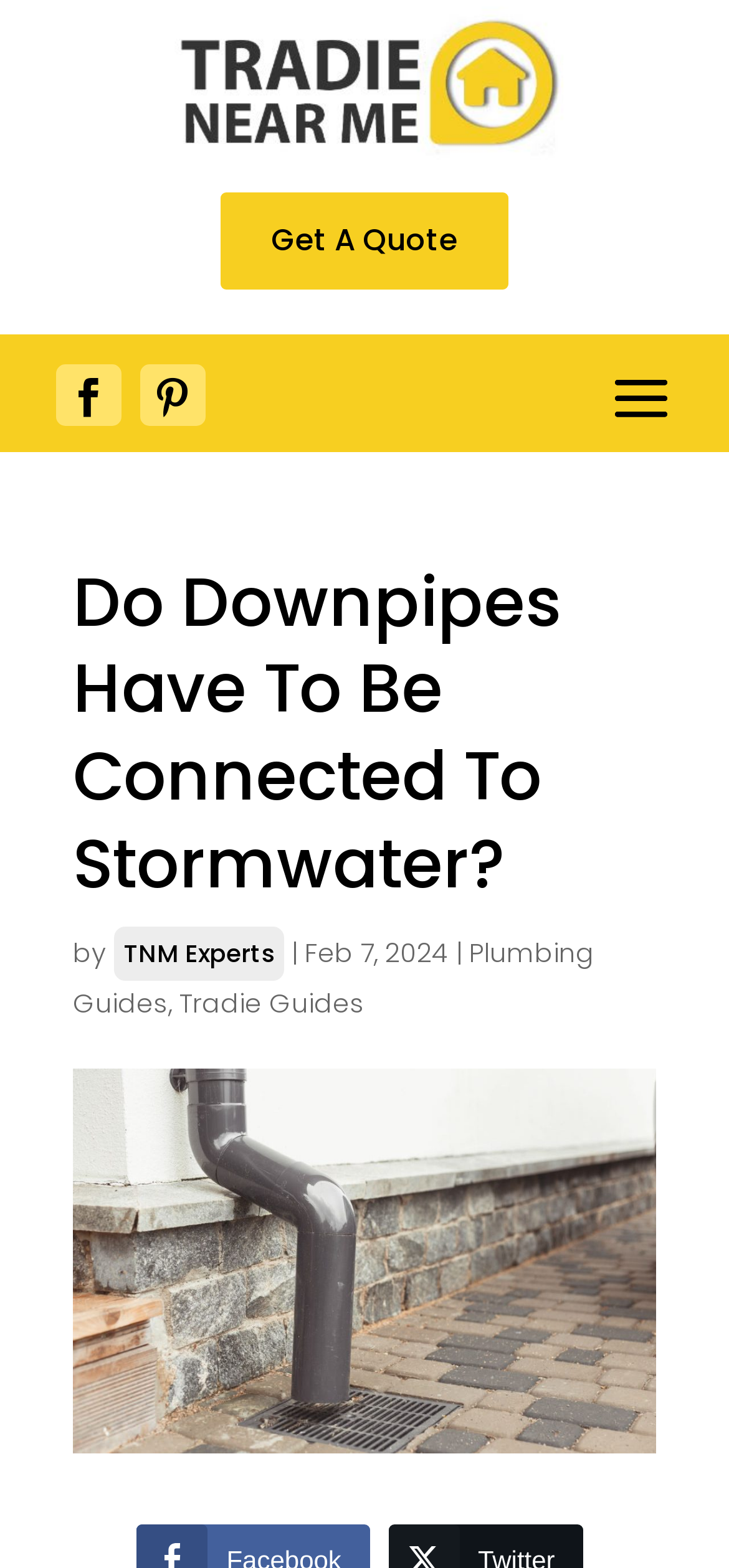Please look at the image and answer the question with a detailed explanation: What is the topic of the plumbing guide?

I inferred this answer by looking at the image description 'Downpipe to stormwater connection' and the heading 'Do Downpipes Have To Be Connected To Stormwater?' which suggests that the webpage is discussing the topic of downpipe to stormwater connection in the context of plumbing guides.